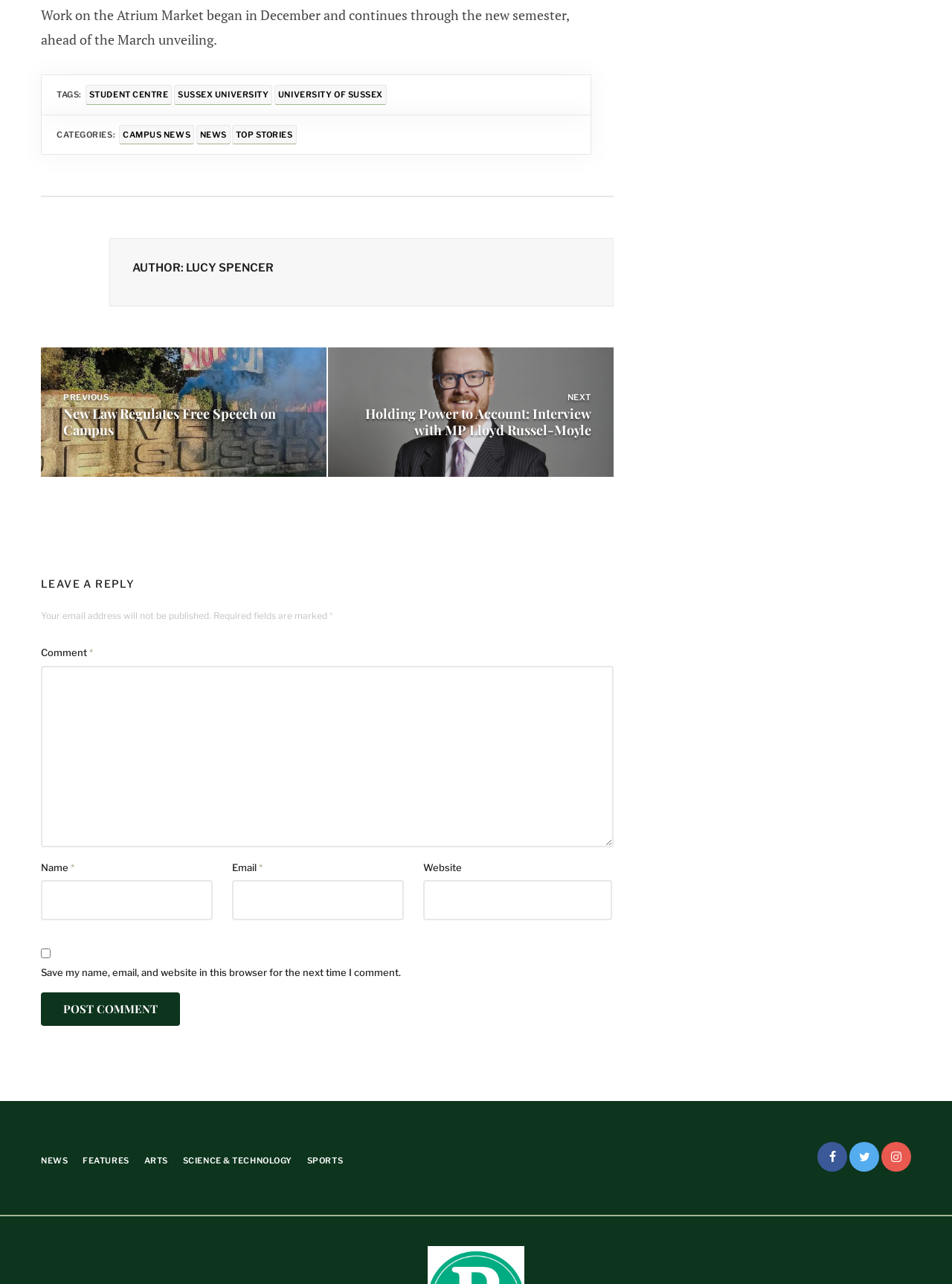What is the author of the article?
Offer a detailed and full explanation in response to the question.

The author of the article is mentioned in the heading 'AUTHOR: LUCY SPENCER' which is located at the top of the webpage, indicating that Lucy Spencer is the author of the article.